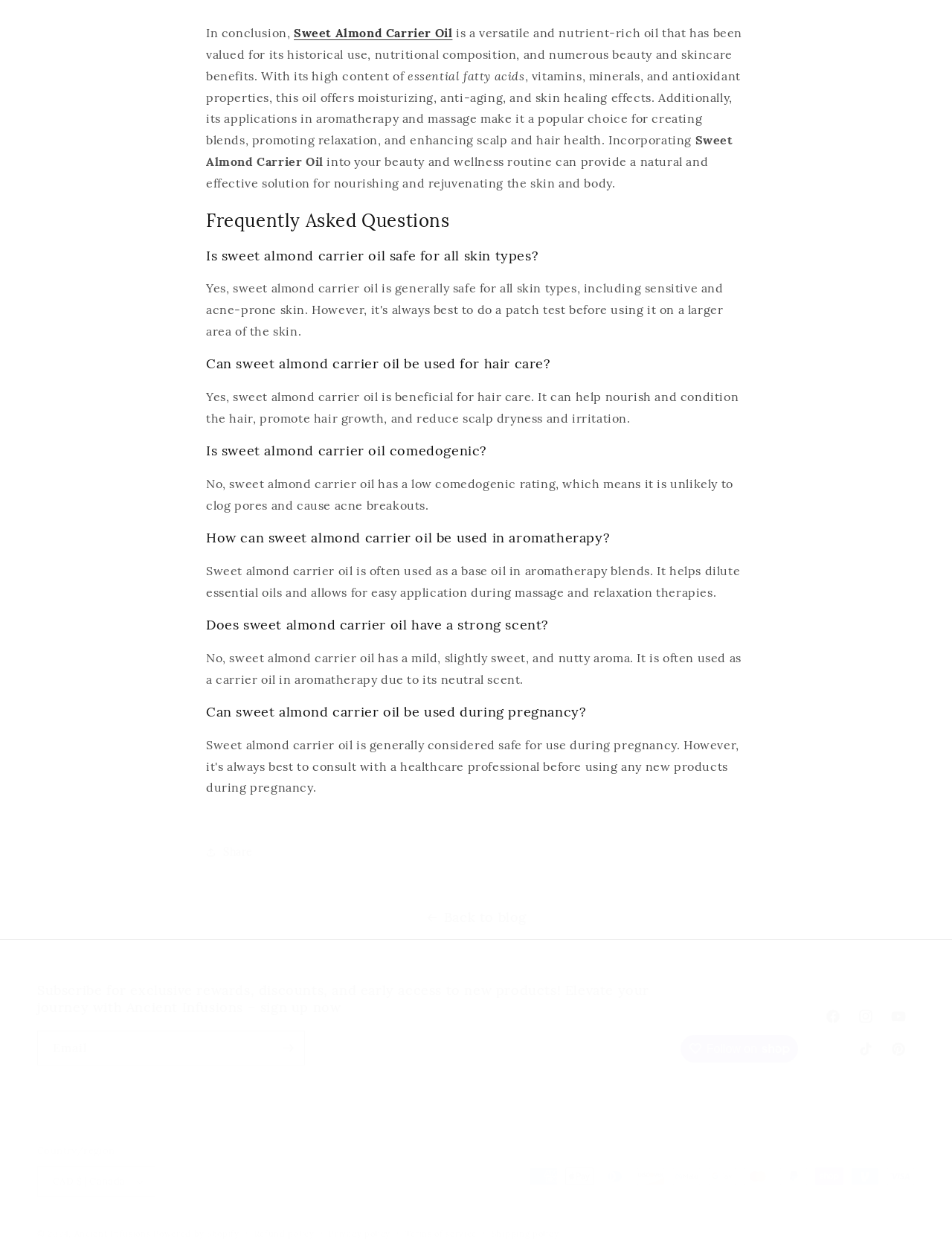Provide the bounding box coordinates of the HTML element described by the text: "Facebook". The coordinates should be in the format [left, top, right, bottom] with values between 0 and 1.

[0.858, 0.798, 0.892, 0.824]